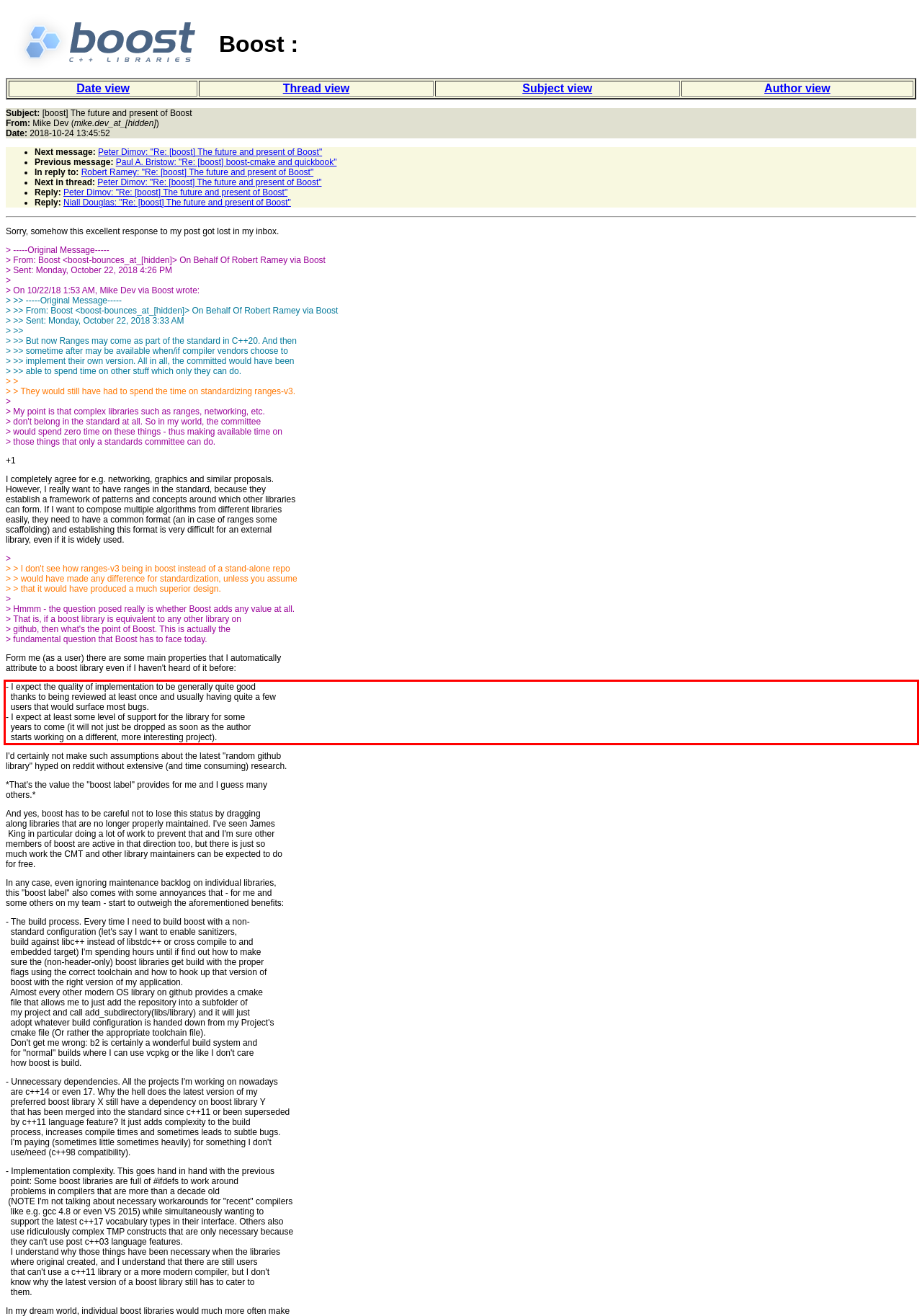Your task is to recognize and extract the text content from the UI element enclosed in the red bounding box on the webpage screenshot.

- I expect the quality of implementation to be generally quite good thanks to being reviewed at least once and usually having quite a few users that would surface most bugs. - I expect at least some level of support for the library for some years to come (it will not just be dropped as soon as the author starts working on a different, more interesting project).